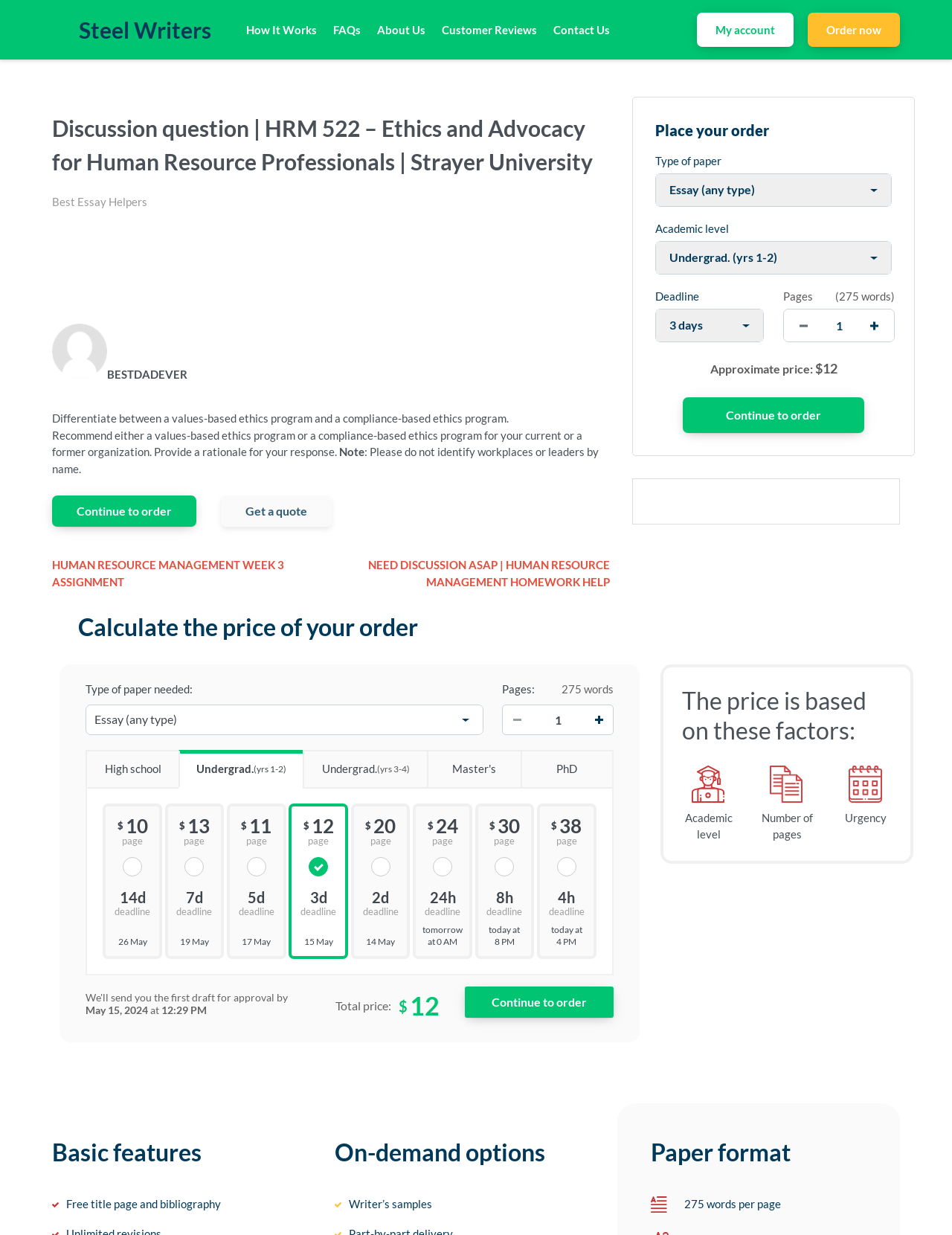Please determine the bounding box coordinates for the element that should be clicked to follow these instructions: "Increase the number of pages".

[0.902, 0.251, 0.935, 0.277]